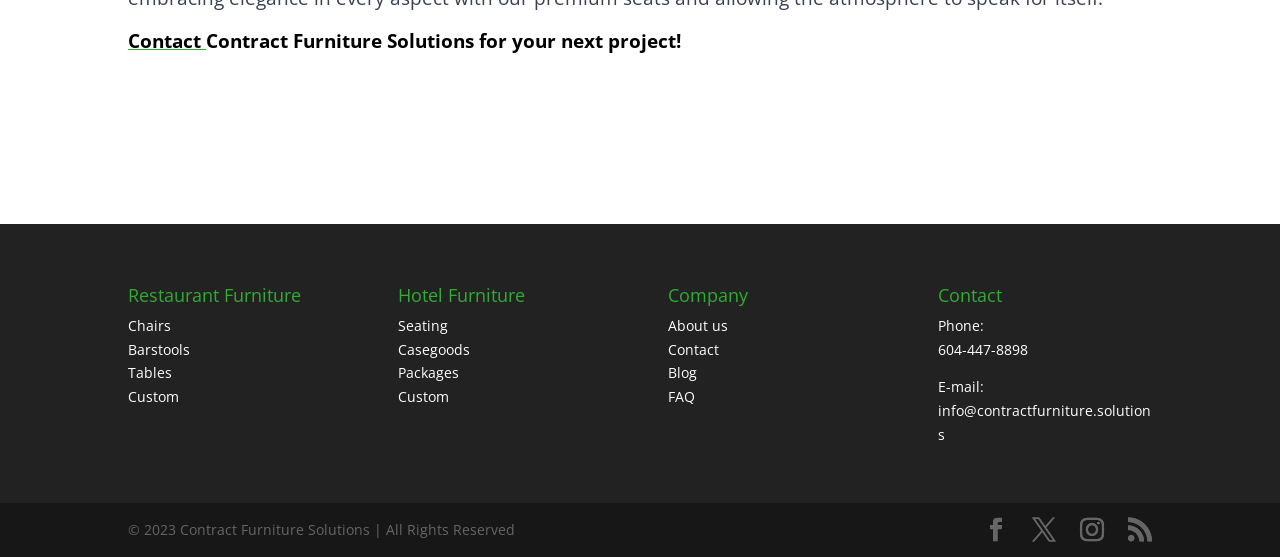Locate the bounding box coordinates of the clickable area needed to fulfill the instruction: "Call the phone number".

[0.733, 0.61, 0.803, 0.644]